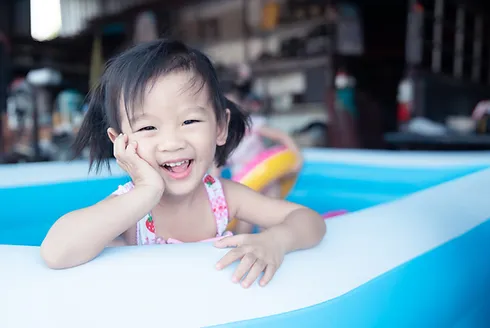What is the girl's hair color?
Look at the screenshot and provide an in-depth answer.

The caption describes the girl as having short, dark hair, which provides the information about her hair color.